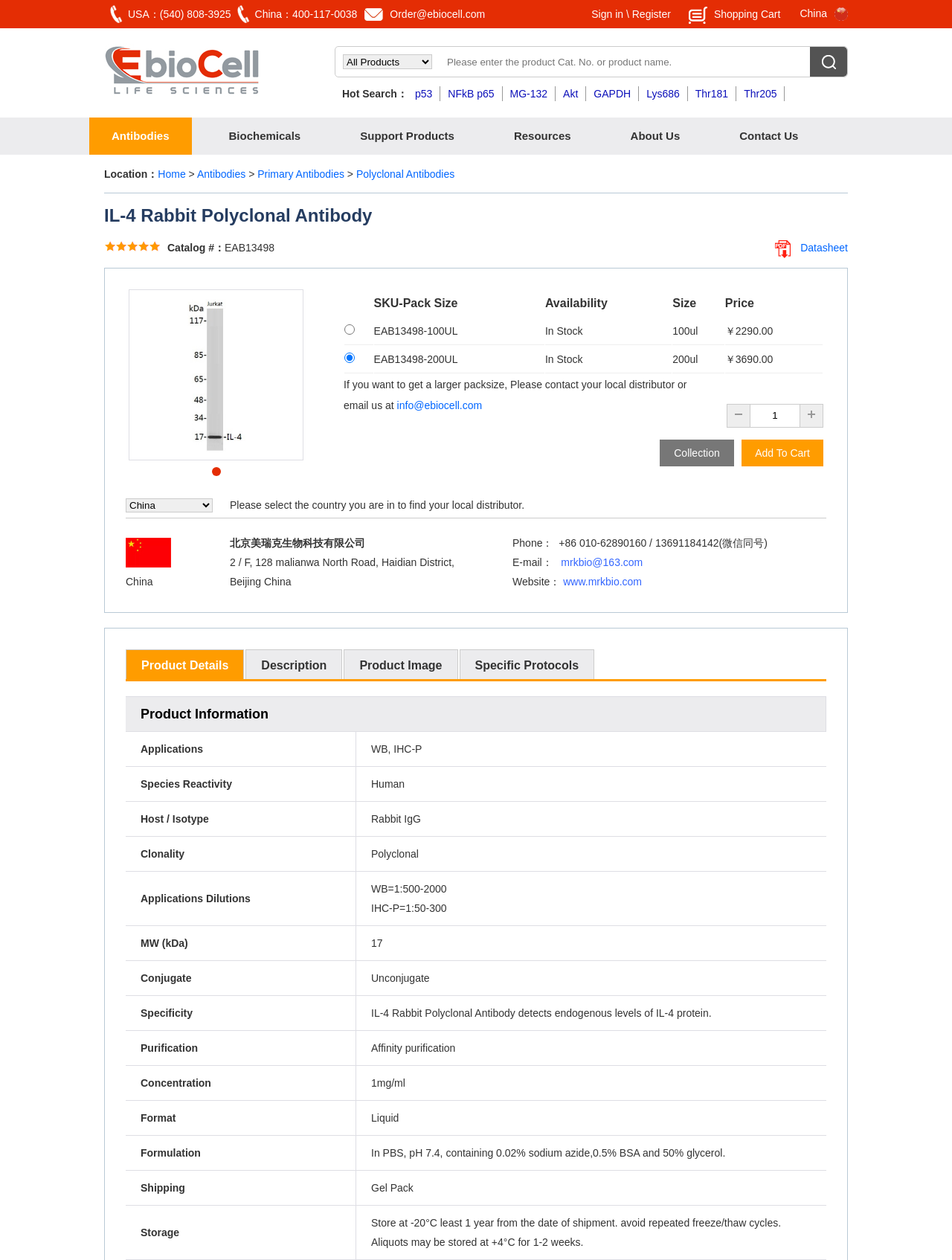Find the bounding box coordinates for the area that should be clicked to accomplish the instruction: "Add to cart".

[0.779, 0.349, 0.865, 0.37]